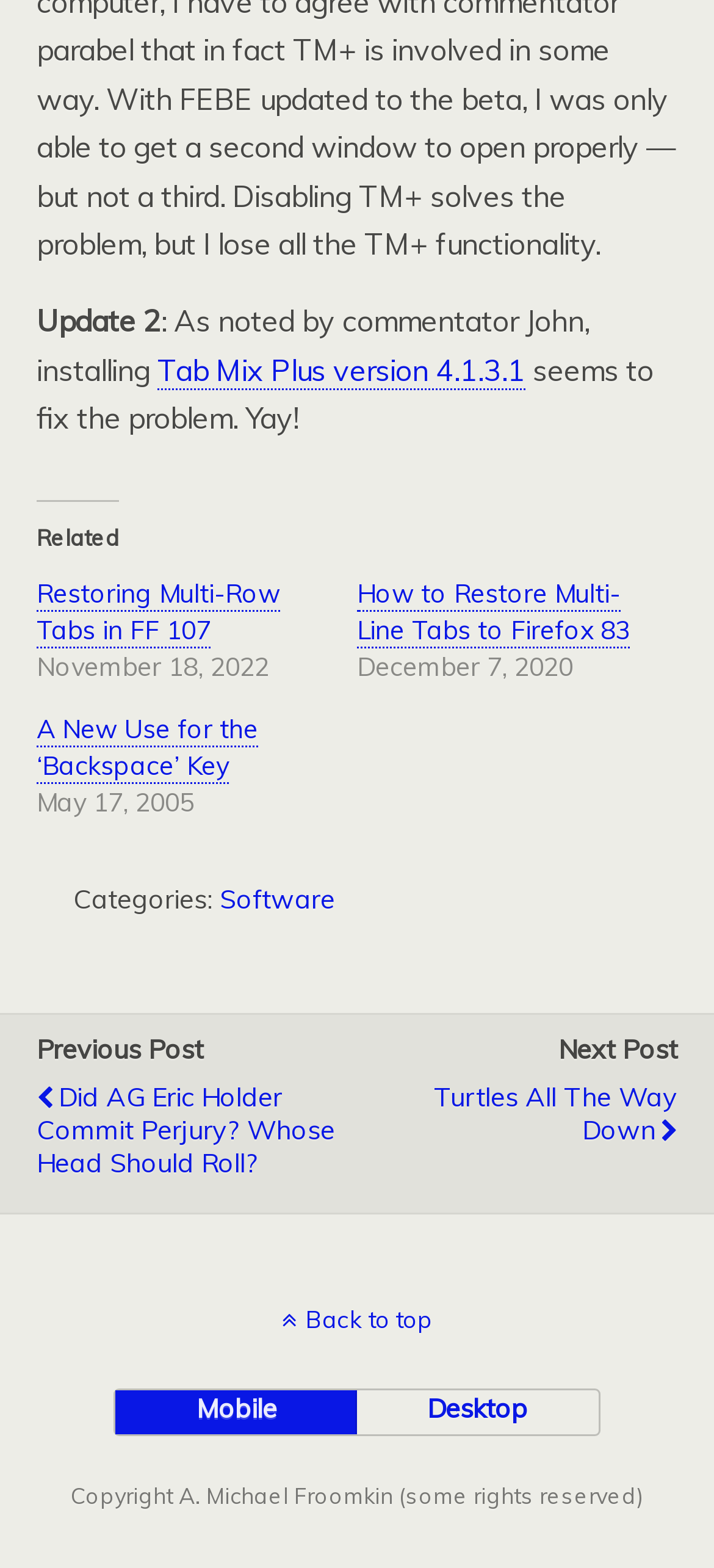What is the title of the first update?
Please provide a single word or phrase as your answer based on the image.

Update 2